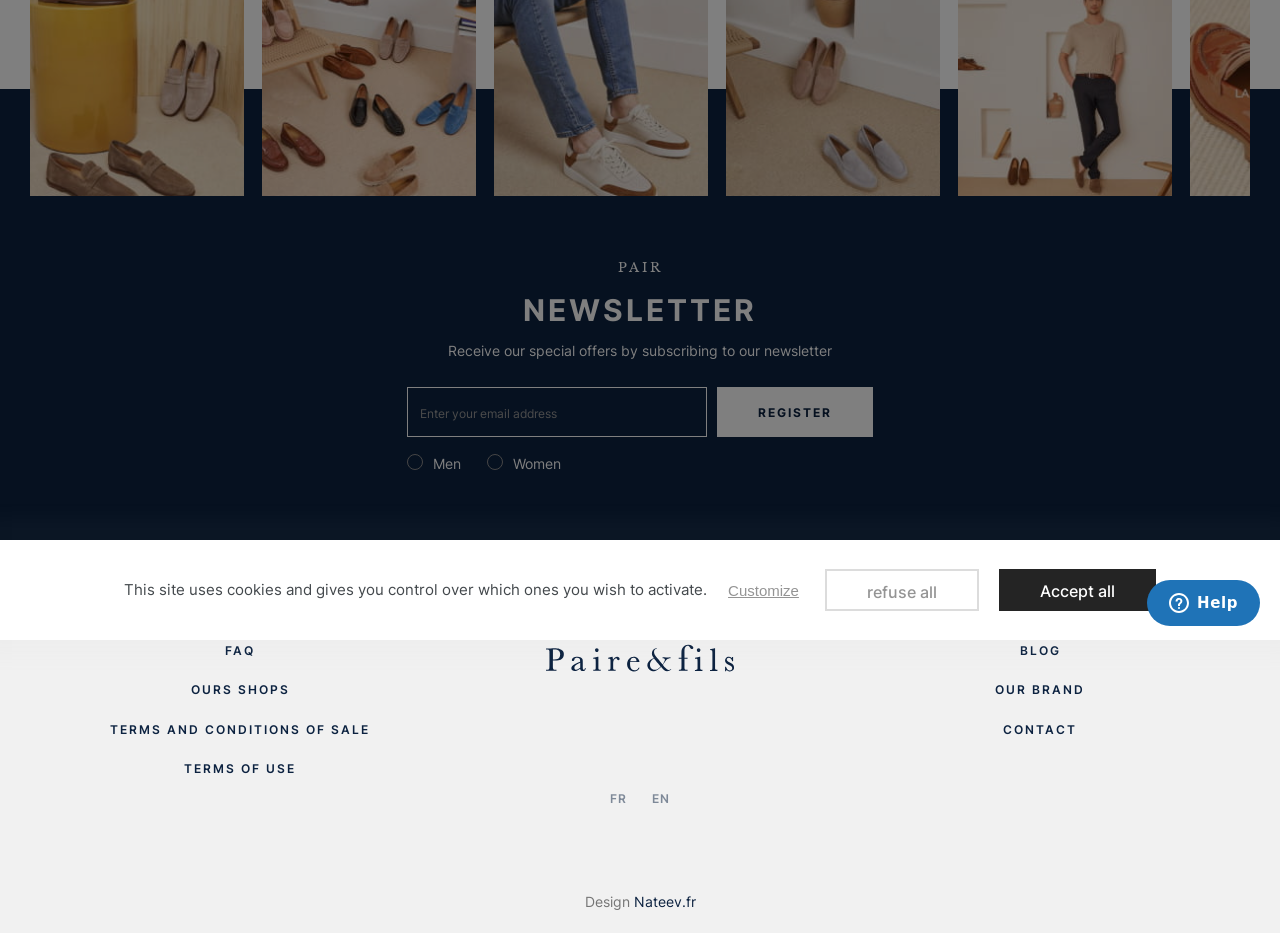Find the bounding box coordinates for the UI element that matches this description: "Terms and conditions of sale".

[0.086, 0.761, 0.289, 0.803]